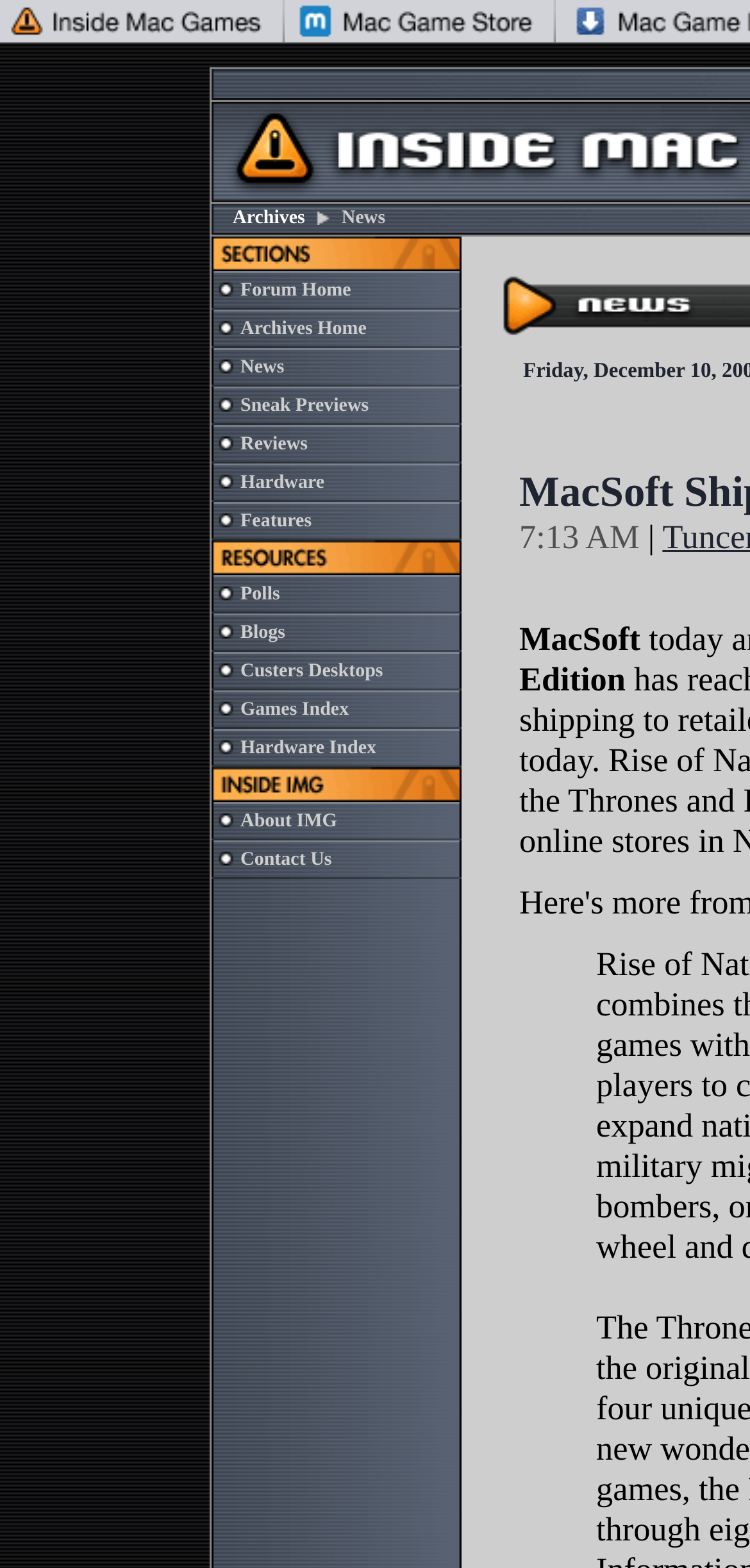What is the main category of the website?
Provide a concise answer using a single word or phrase based on the image.

Mac Games